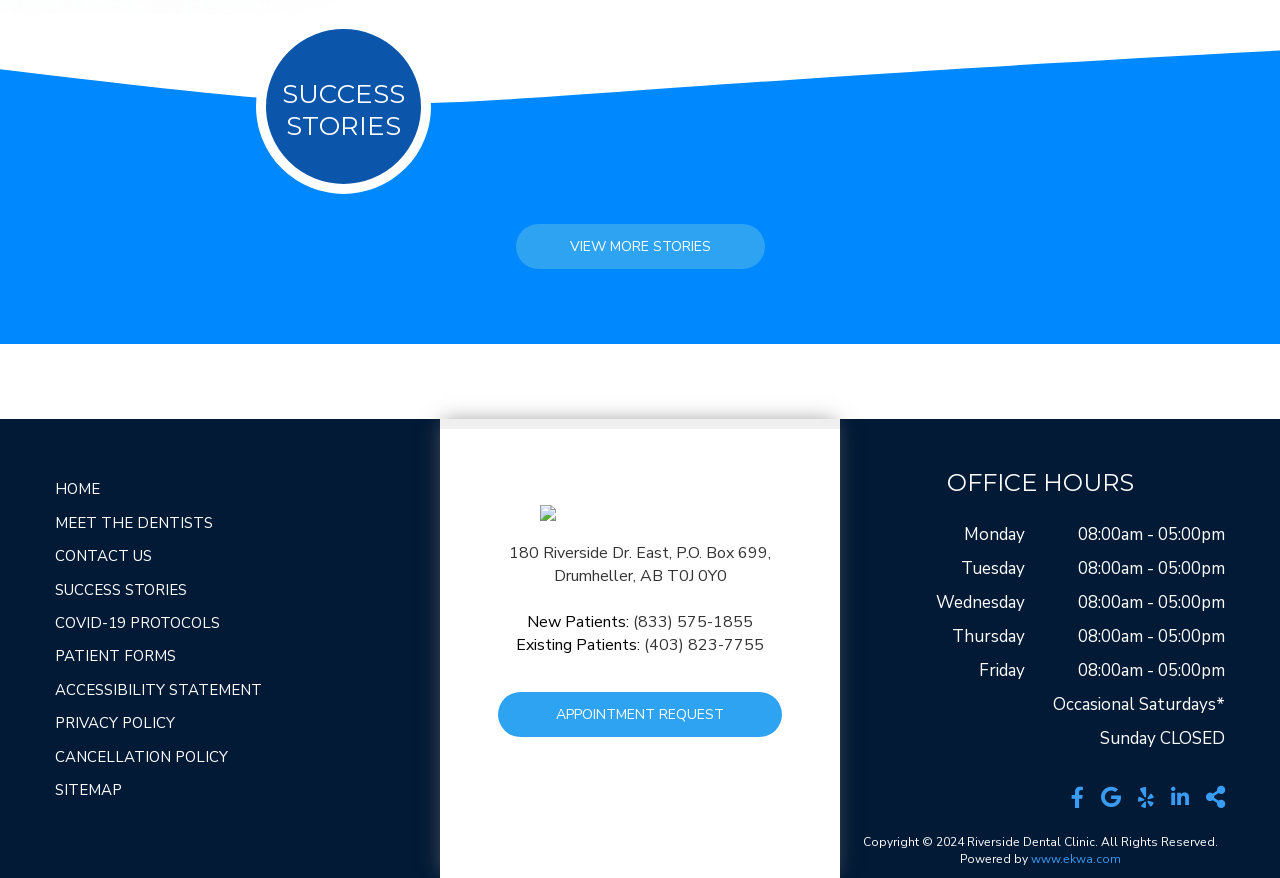What are the office hours on Monday?
Analyze the image and provide a thorough answer to the question.

The office hours can be found in the 'OFFICE HOURS' section of the webpage, which is presented in a table format. The hours for Monday are listed in the first row of the table as '08:00am - 05:00pm'.